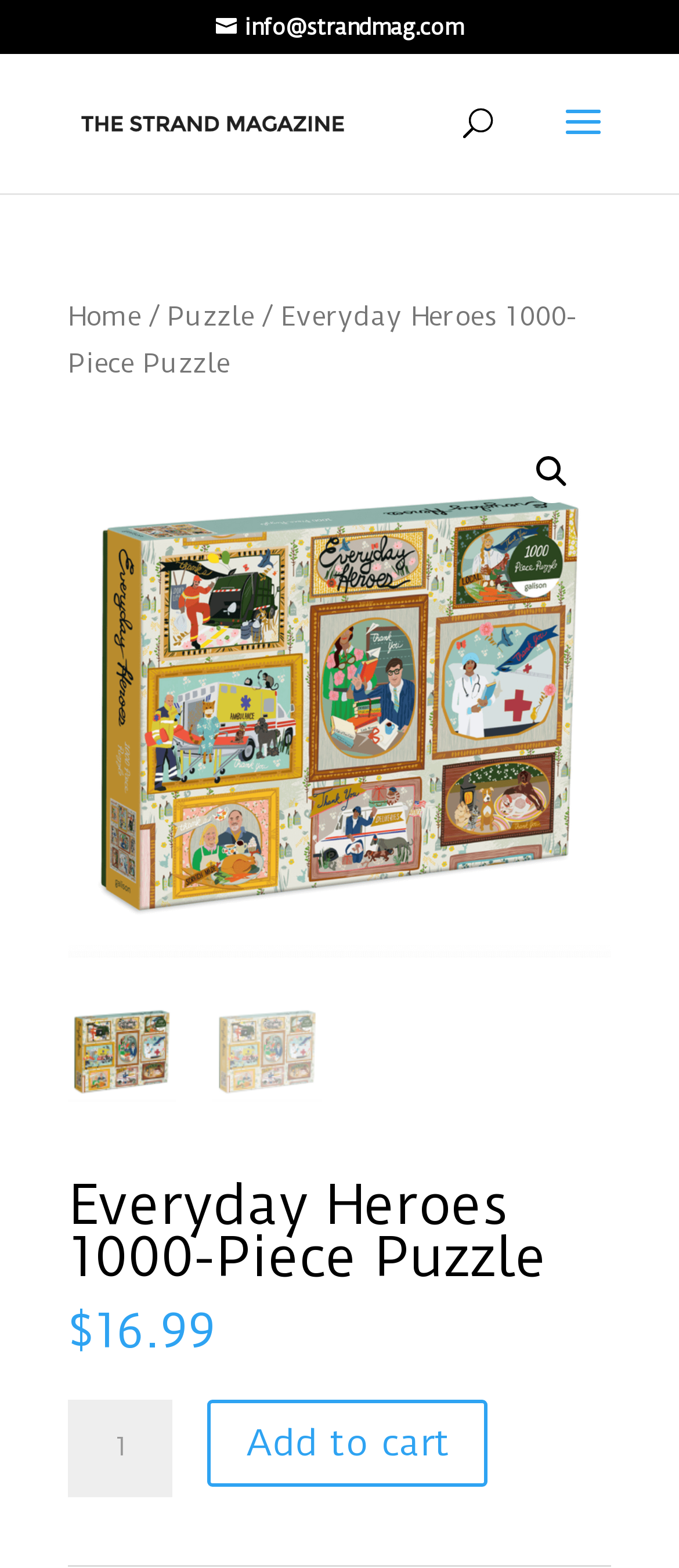Locate the coordinates of the bounding box for the clickable region that fulfills this instruction: "Search for something".

[0.5, 0.034, 0.9, 0.036]